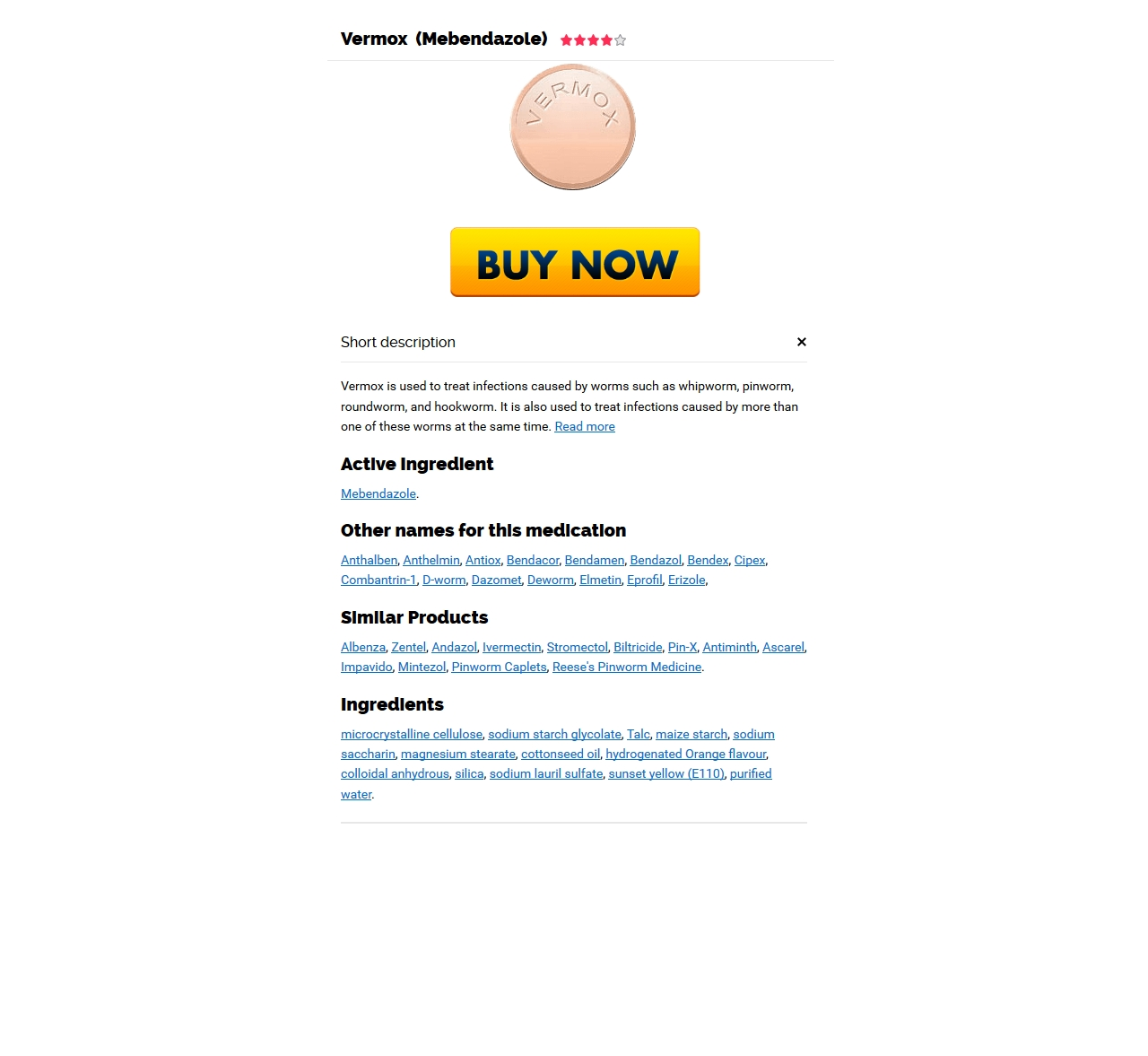Please pinpoint the bounding box coordinates for the region I should click to adhere to this instruction: "go to home page".

[0.613, 0.0, 0.659, 0.064]